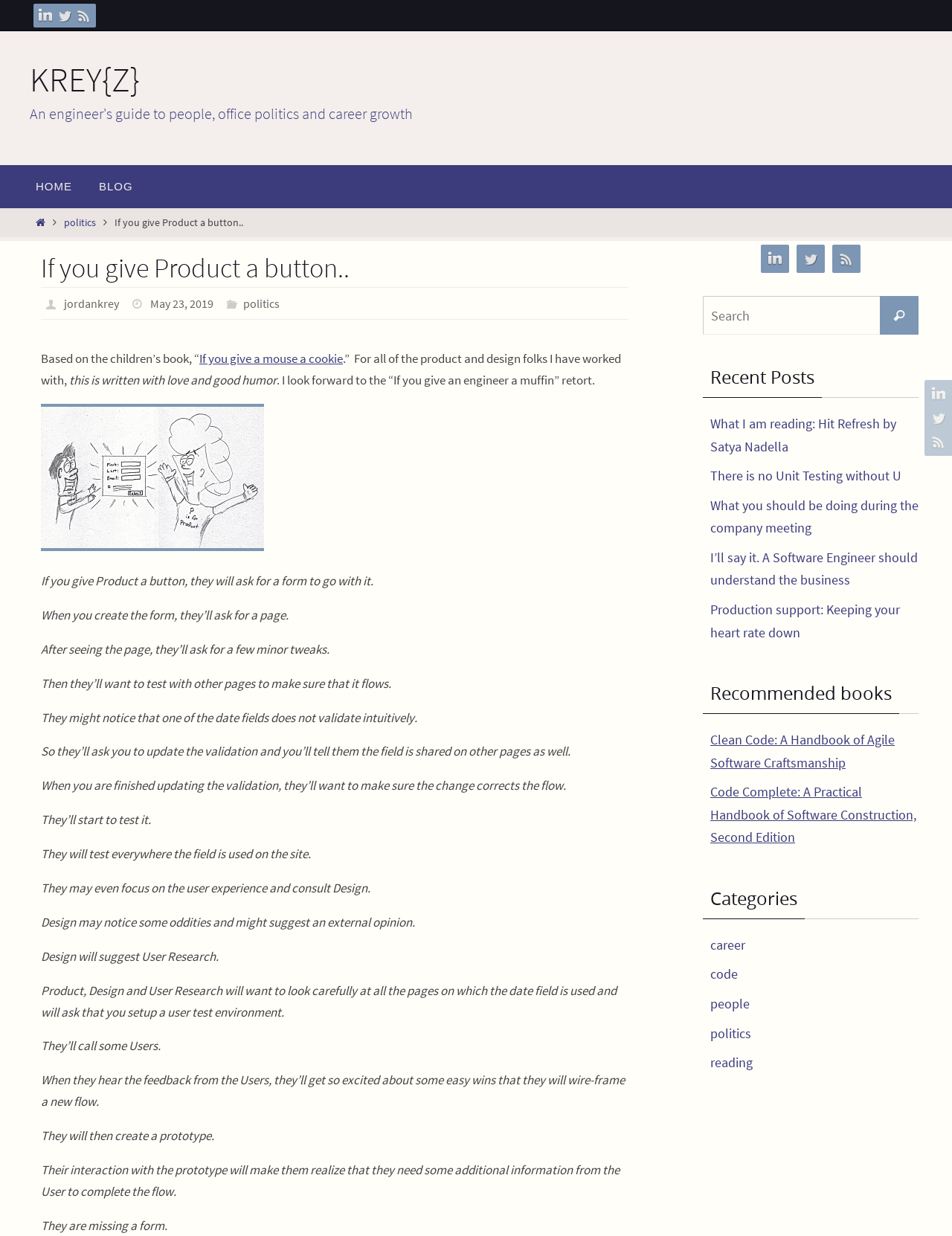Find the bounding box coordinates for the HTML element described in this sentence: "parent_node: Search for: name="s" placeholder="Search"". Provide the coordinates as four float numbers between 0 and 1, in the format [left, top, right, bottom].

[0.738, 0.24, 0.965, 0.271]